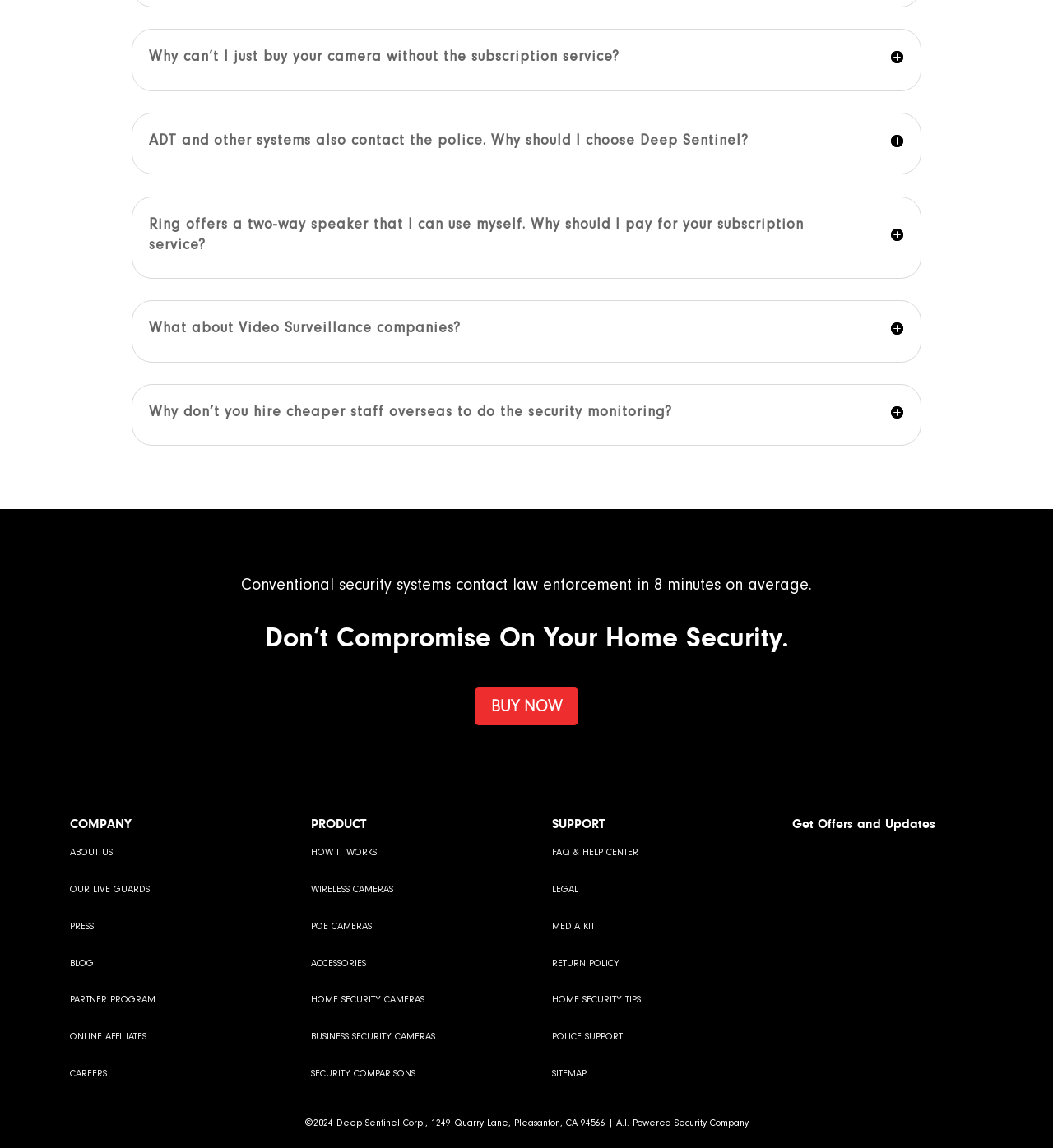What is the call-to-action button on the webpage?
Using the information from the image, provide a comprehensive answer to the question.

This answer can be found by examining the link element with the text 'BUY NOW 5' located at [0.451, 0.599, 0.549, 0.632]. The presence of this button suggests that the webpage is encouraging users to make a purchase.